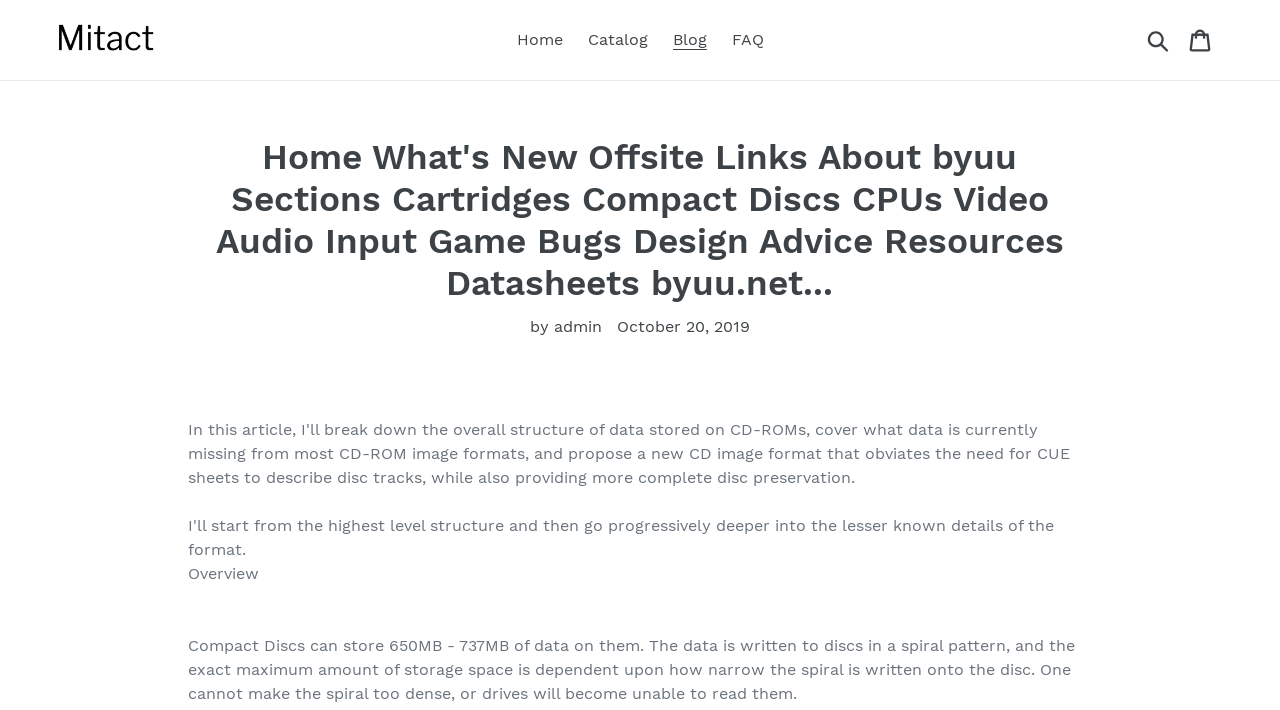Identify and extract the heading text of the webpage.

Home What's New Offsite Links About byuu Sections Cartridges Compact Discs CPUs Video Audio Input Game Bugs Design Advice Resources Datasheets byuu.net...